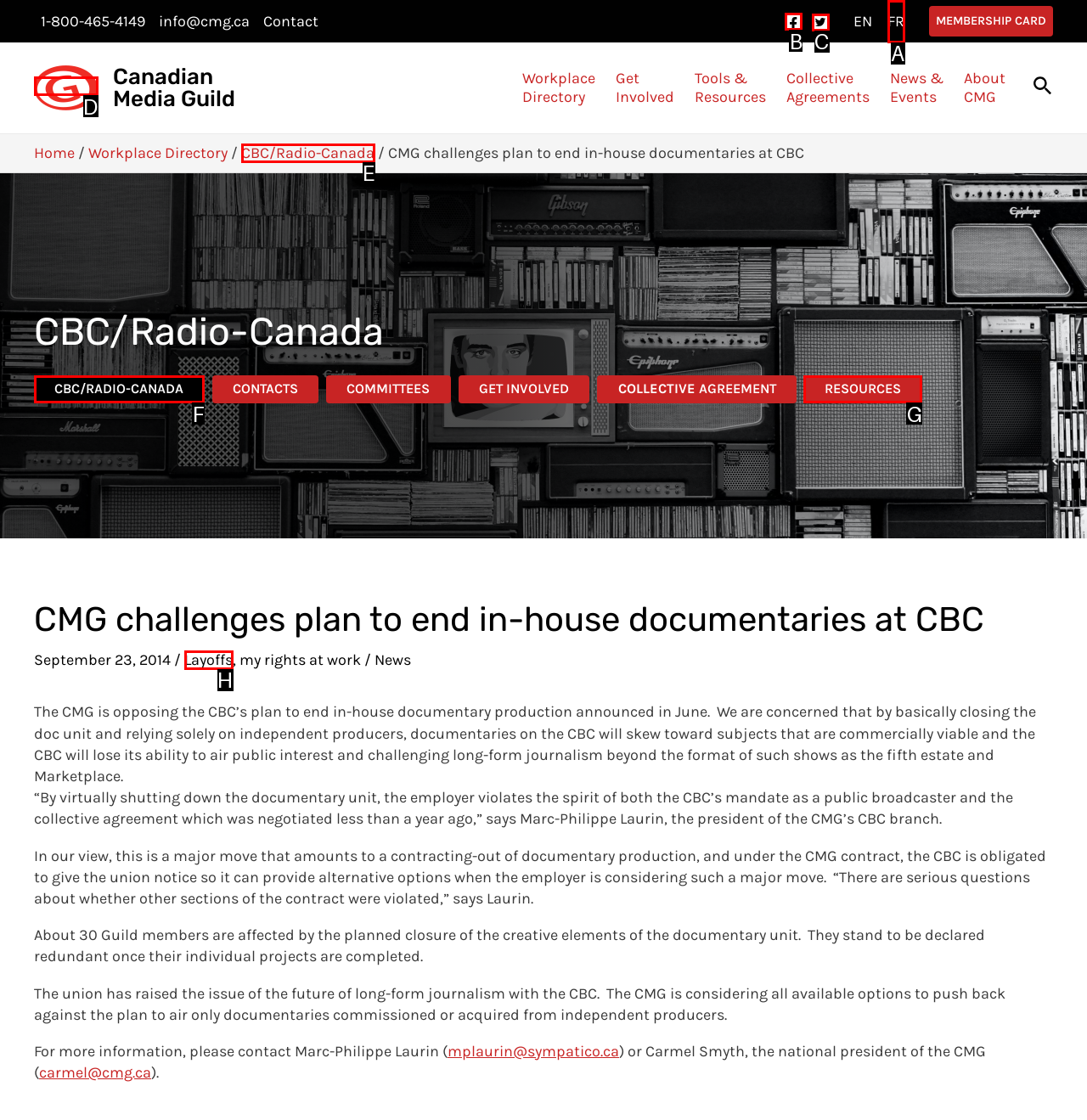Pick the right letter to click to achieve the task: Click the Facebook link
Answer with the letter of the correct option directly.

B